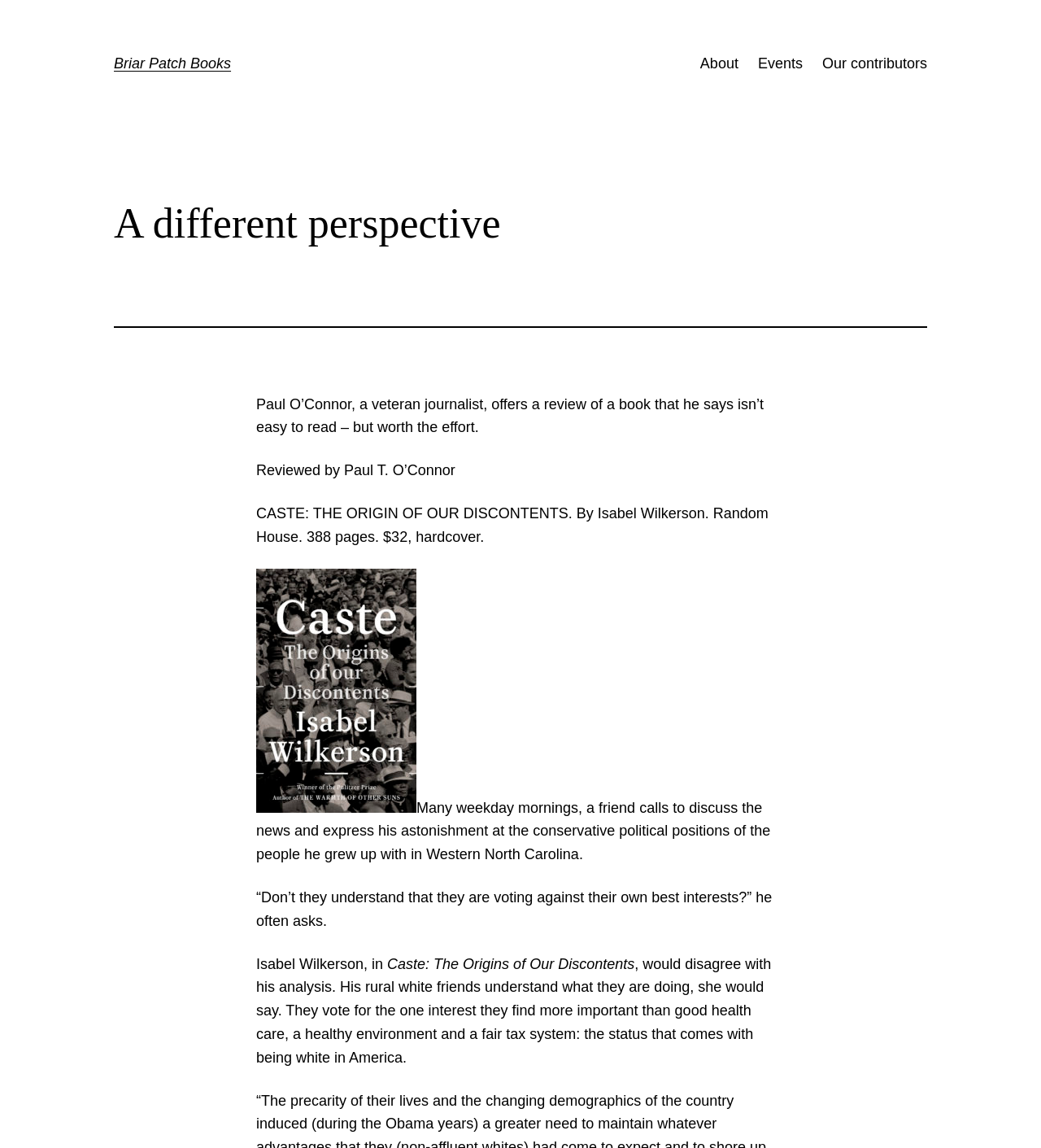Extract the primary headline from the webpage and present its text.

Briar Patch Books